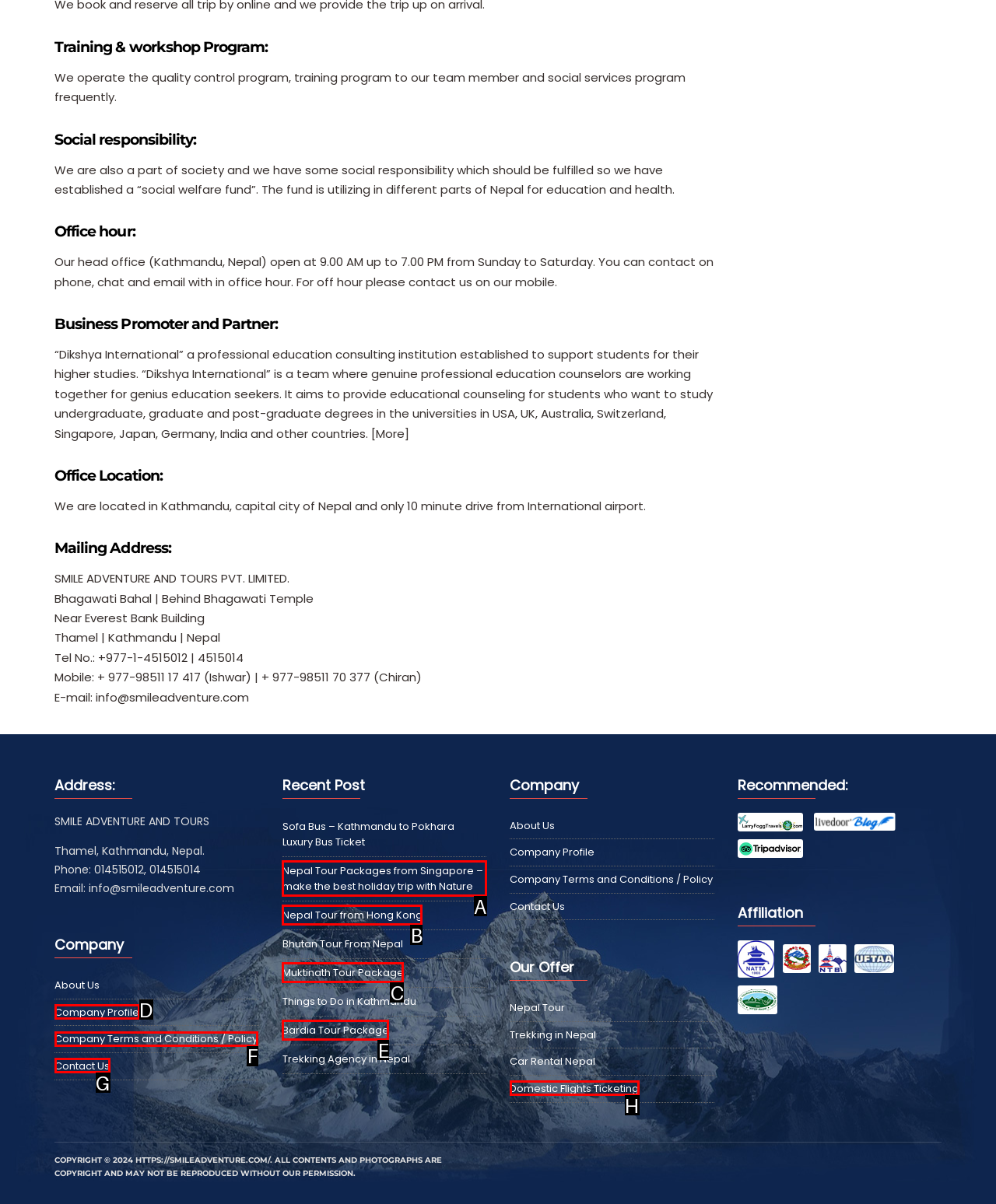Select the appropriate bounding box to fulfill the task: Check 'Company Terms and Conditions / Policy' Respond with the corresponding letter from the choices provided.

F